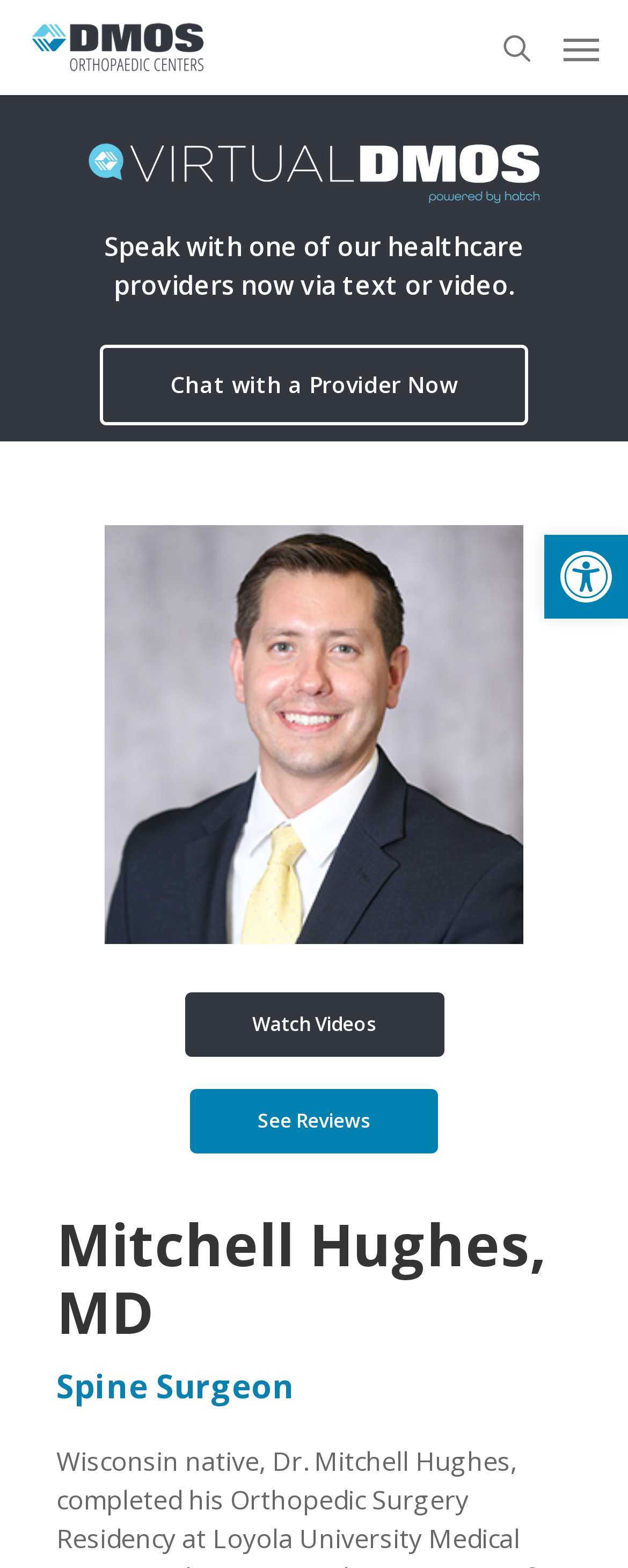Using the provided element description: "aria-label="Quick actions"", identify the bounding box coordinates. The coordinates should be four floats between 0 and 1 in the order [left, top, right, bottom].

None